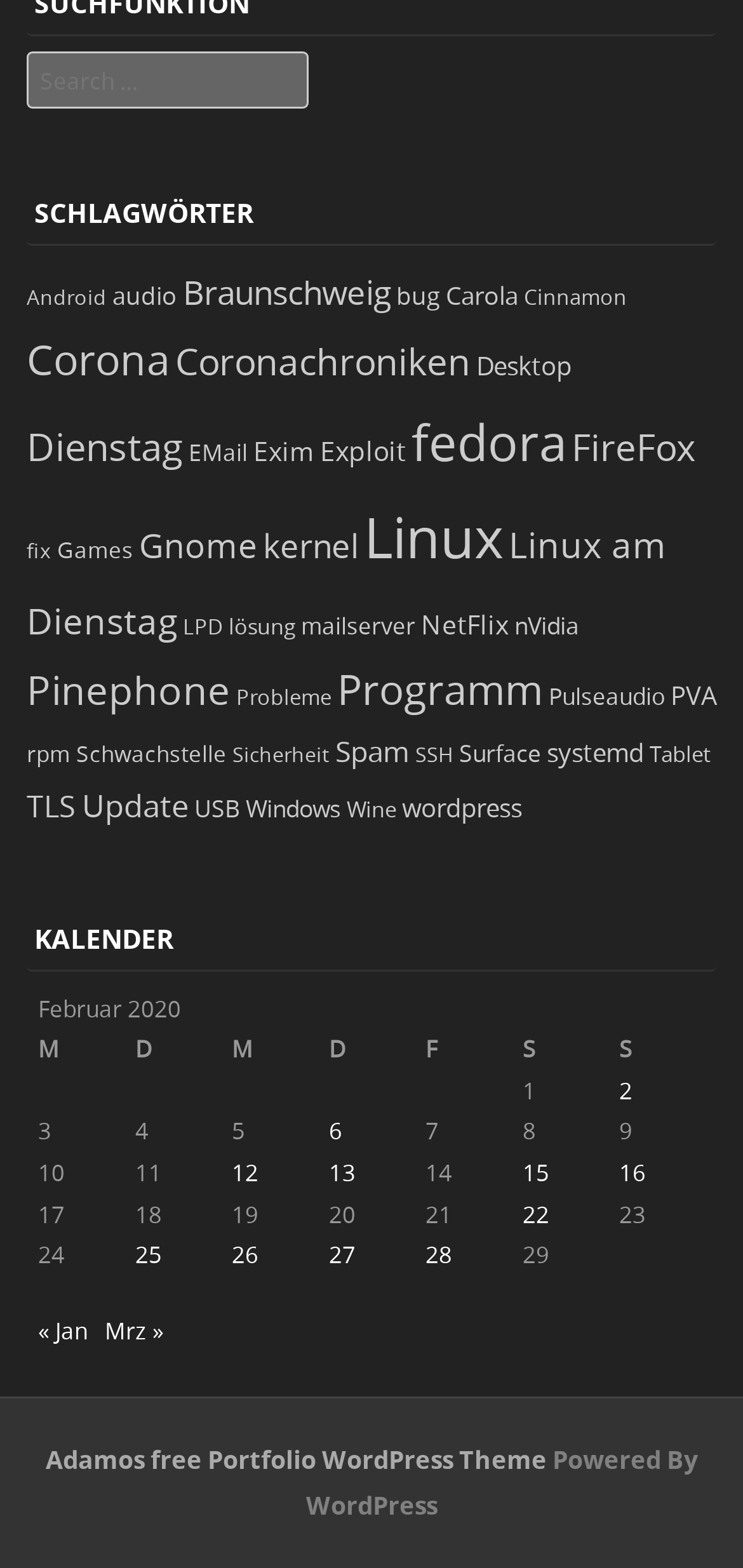Refer to the screenshot and answer the following question in detail:
What is the date of the first blog post in the table?

The date of the first blog post in the table can be found by looking at the gridcell elements that are children of the row element. The first gridcell element with text has the date '2. February 2020'.